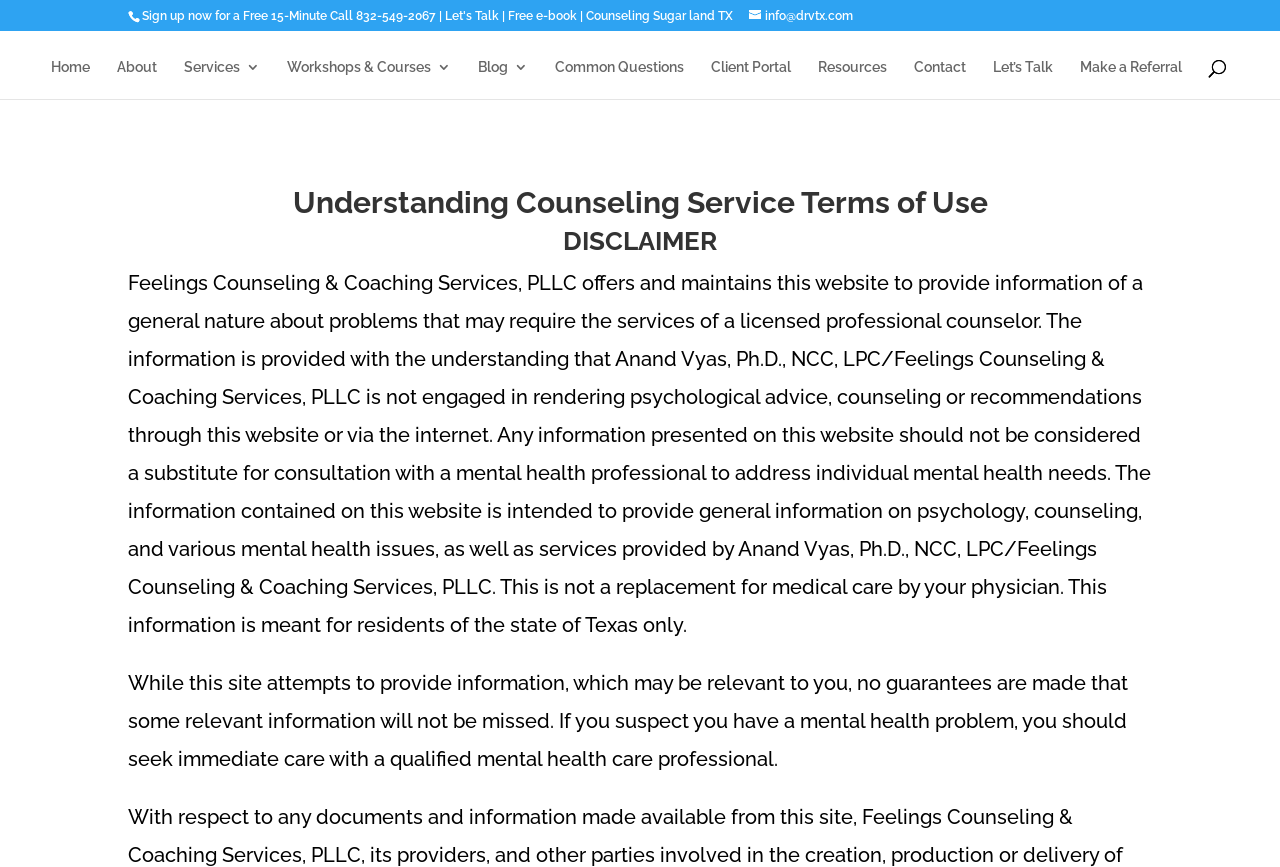Find and indicate the bounding box coordinates of the region you should select to follow the given instruction: "Sign up for a free 15-minute call".

[0.111, 0.01, 0.278, 0.027]